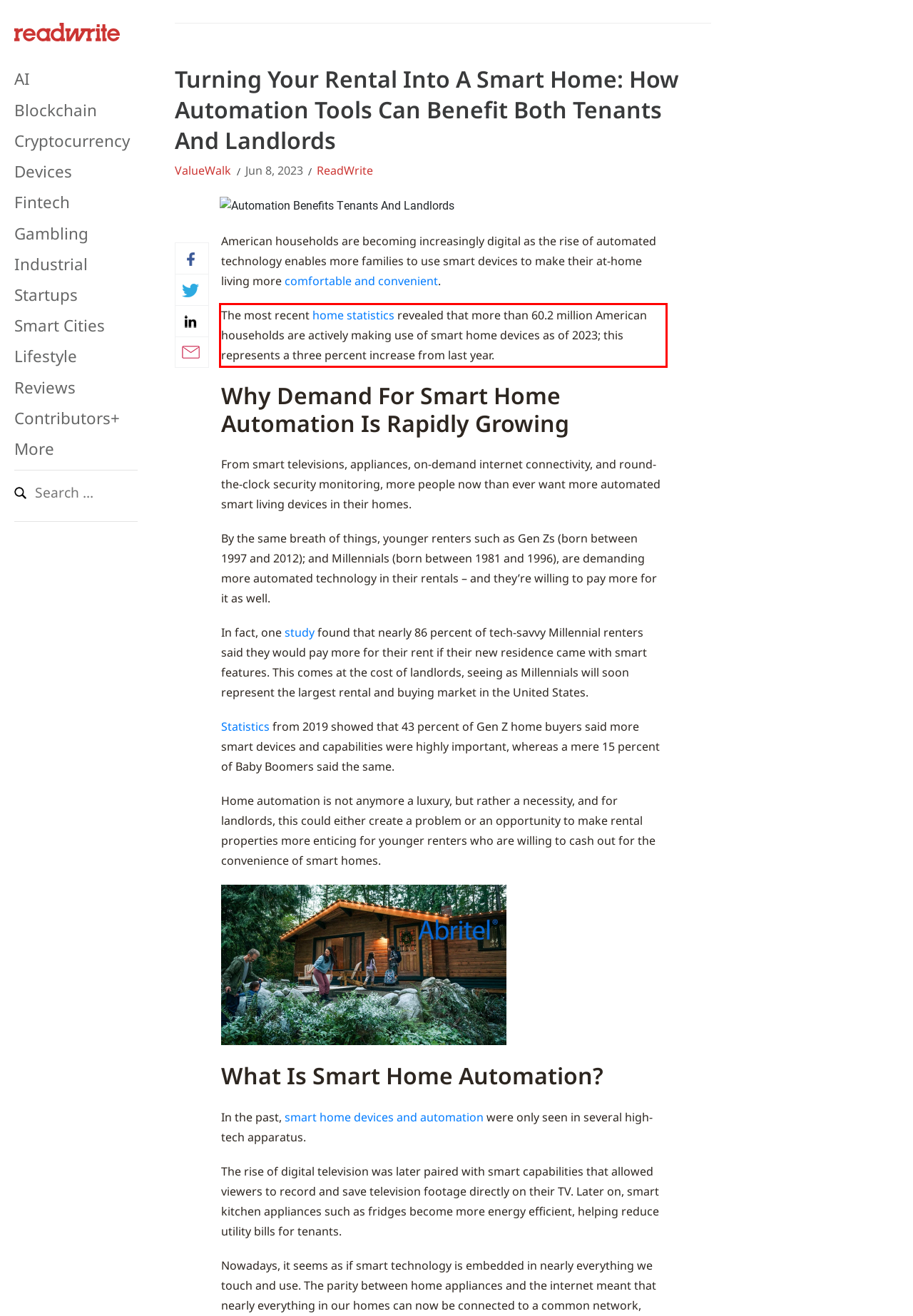Please extract the text content from the UI element enclosed by the red rectangle in the screenshot.

The most recent home statistics revealed that more than 60.2 million American households are actively making use of smart home devices as of 2023; this represents a three percent increase from last year.